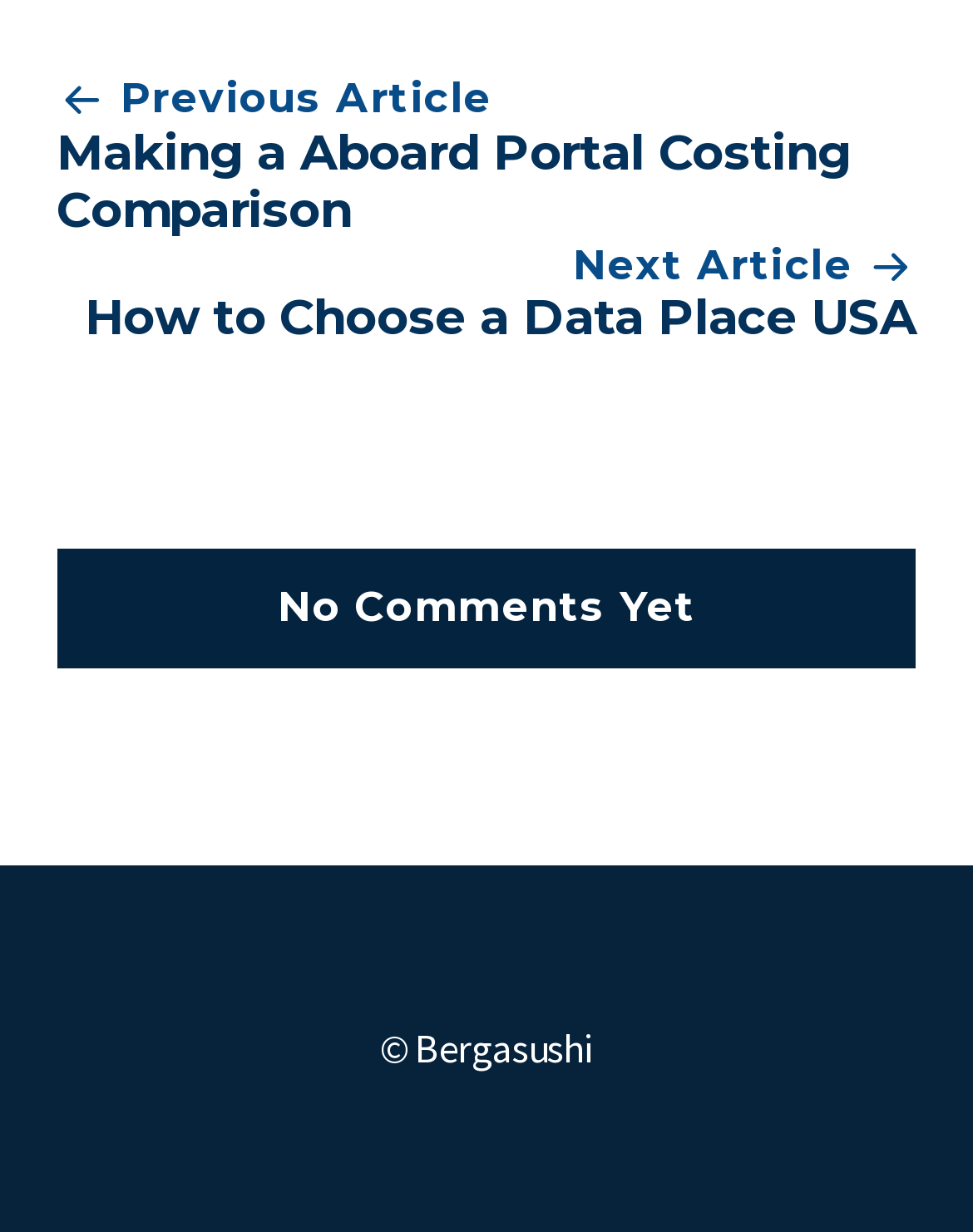How many comments are there on this article?
Please answer the question with a single word or phrase, referencing the image.

None